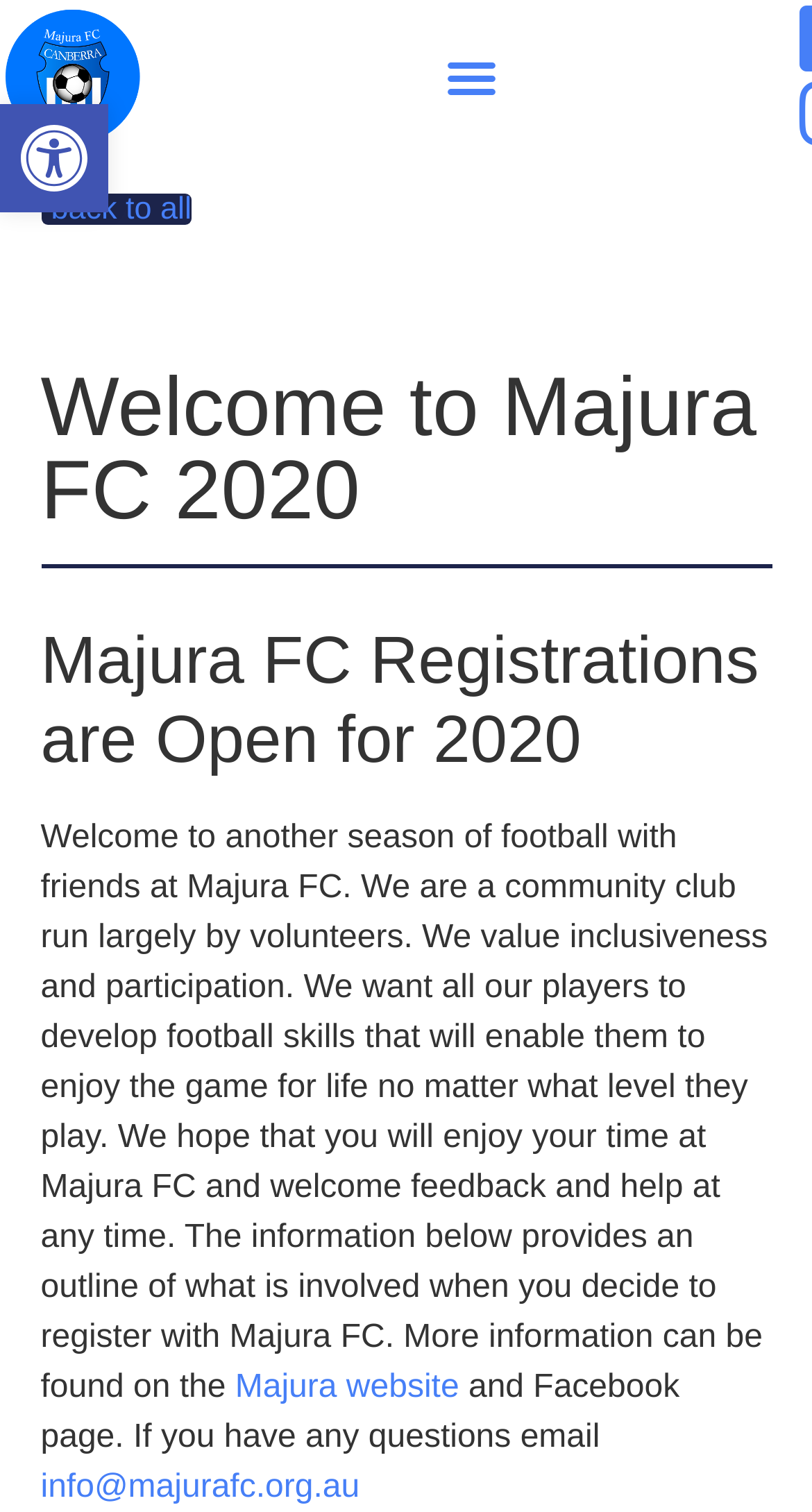How can users contact the club?
From the screenshot, provide a brief answer in one word or phrase.

Email info@majurafc.org.au